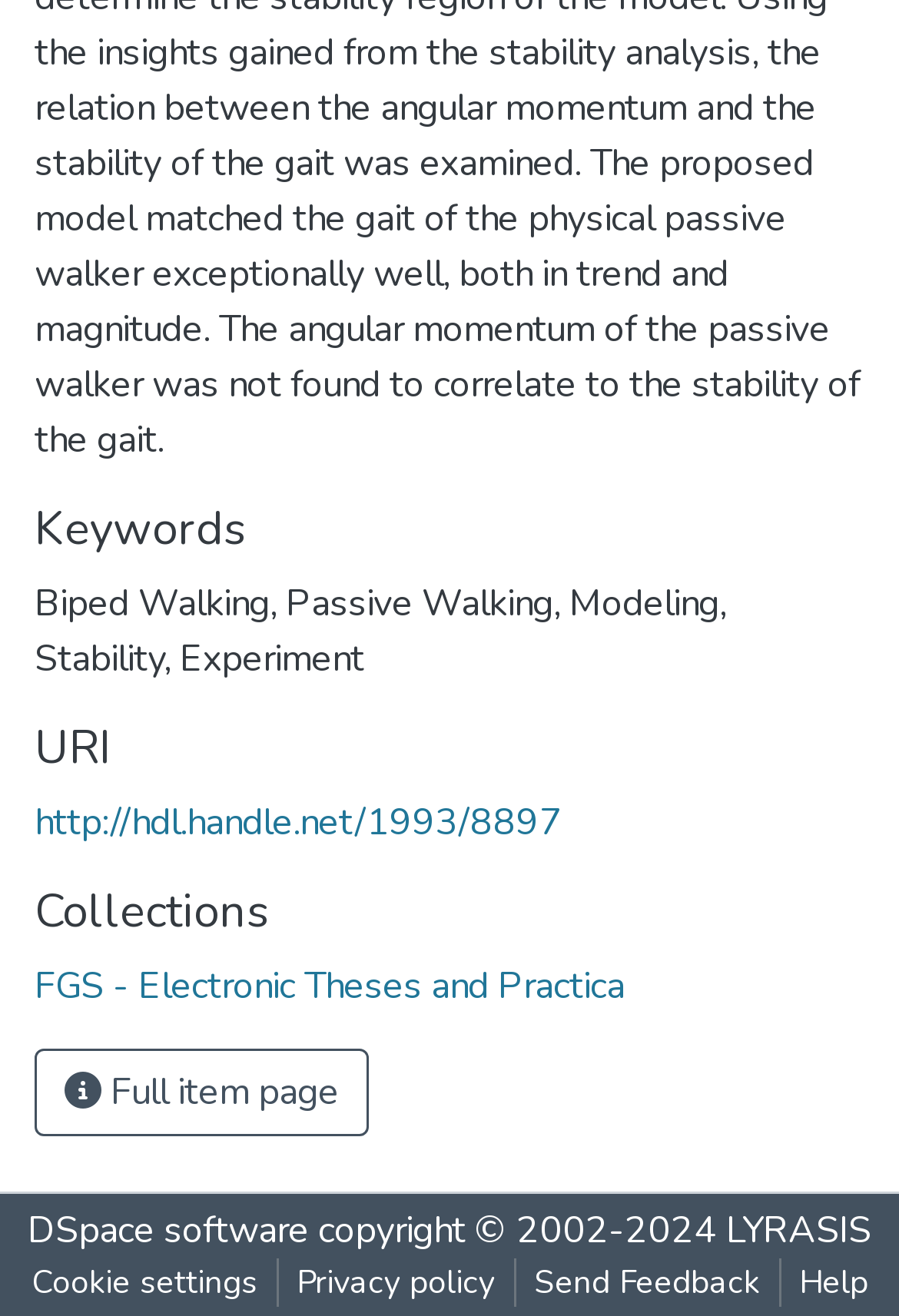Please determine the bounding box coordinates of the section I need to click to accomplish this instruction: "View full item page".

[0.038, 0.796, 0.41, 0.863]